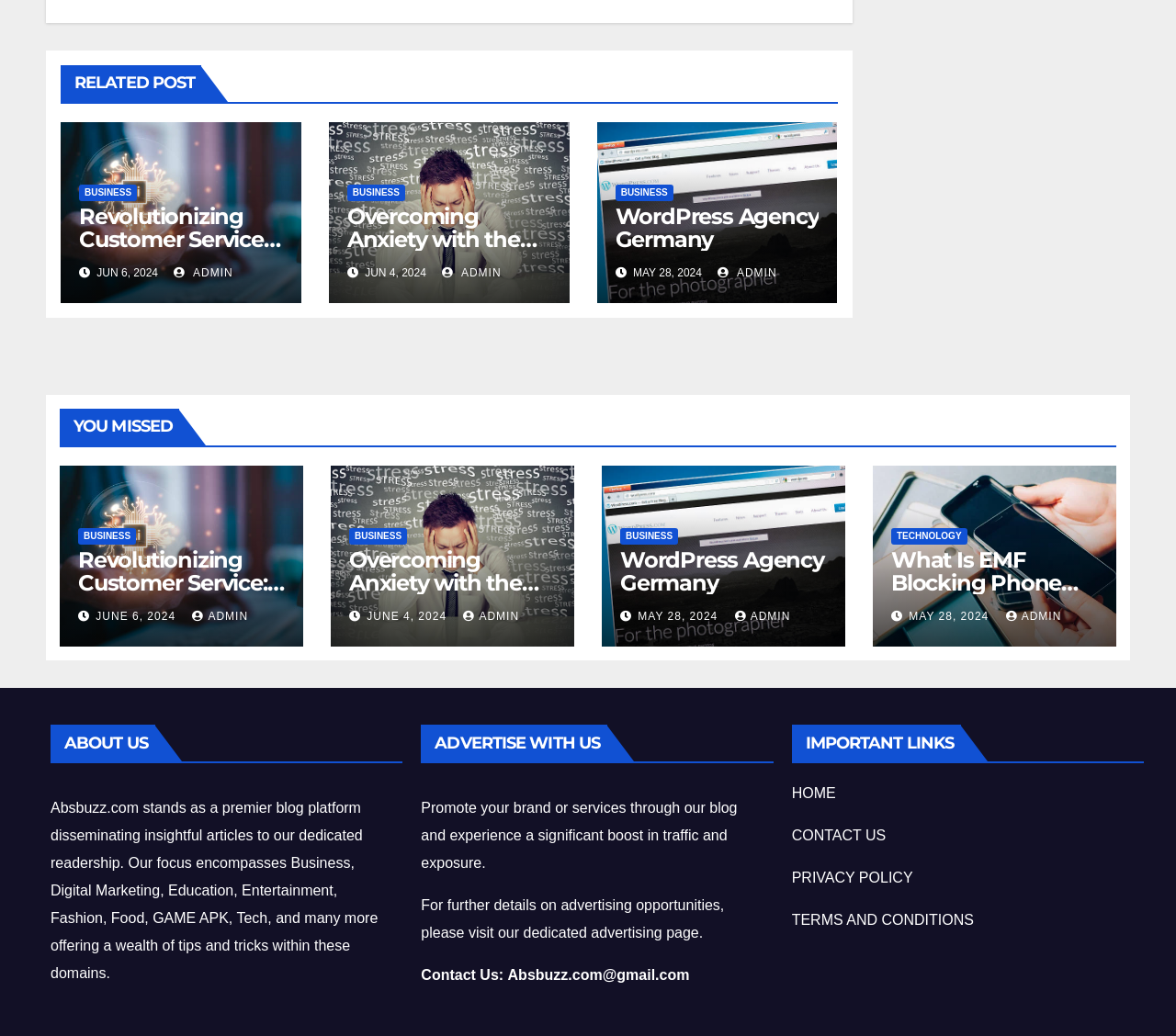What is the contact email address of the website?
From the details in the image, provide a complete and detailed answer to the question.

I found the contact email address by looking at the link 'Absbuzz.com@gmail.com' in the 'Contact Us' section.